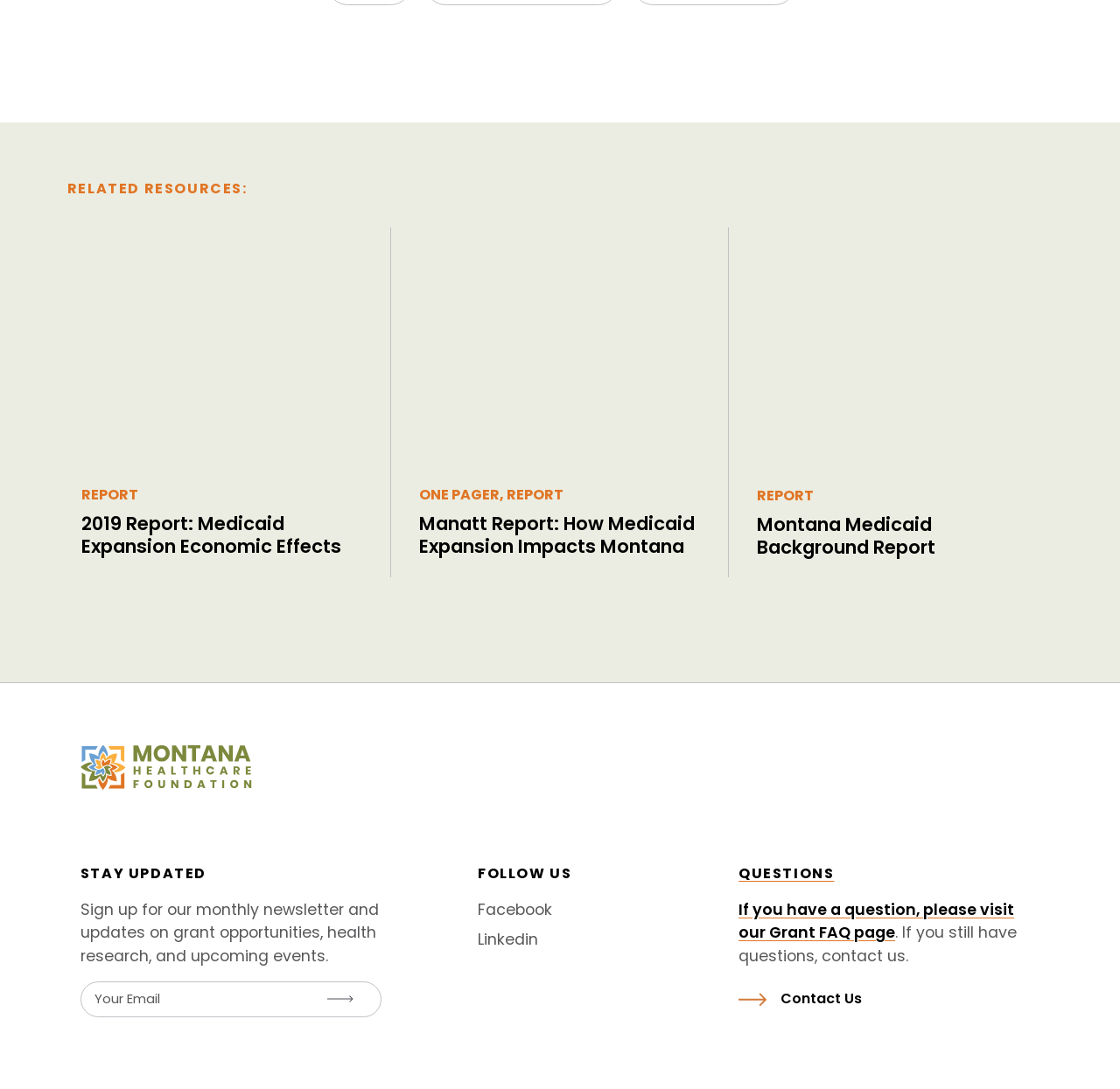What is the alternative for asking questions? Using the information from the screenshot, answer with a single word or phrase.

Grant FAQ page